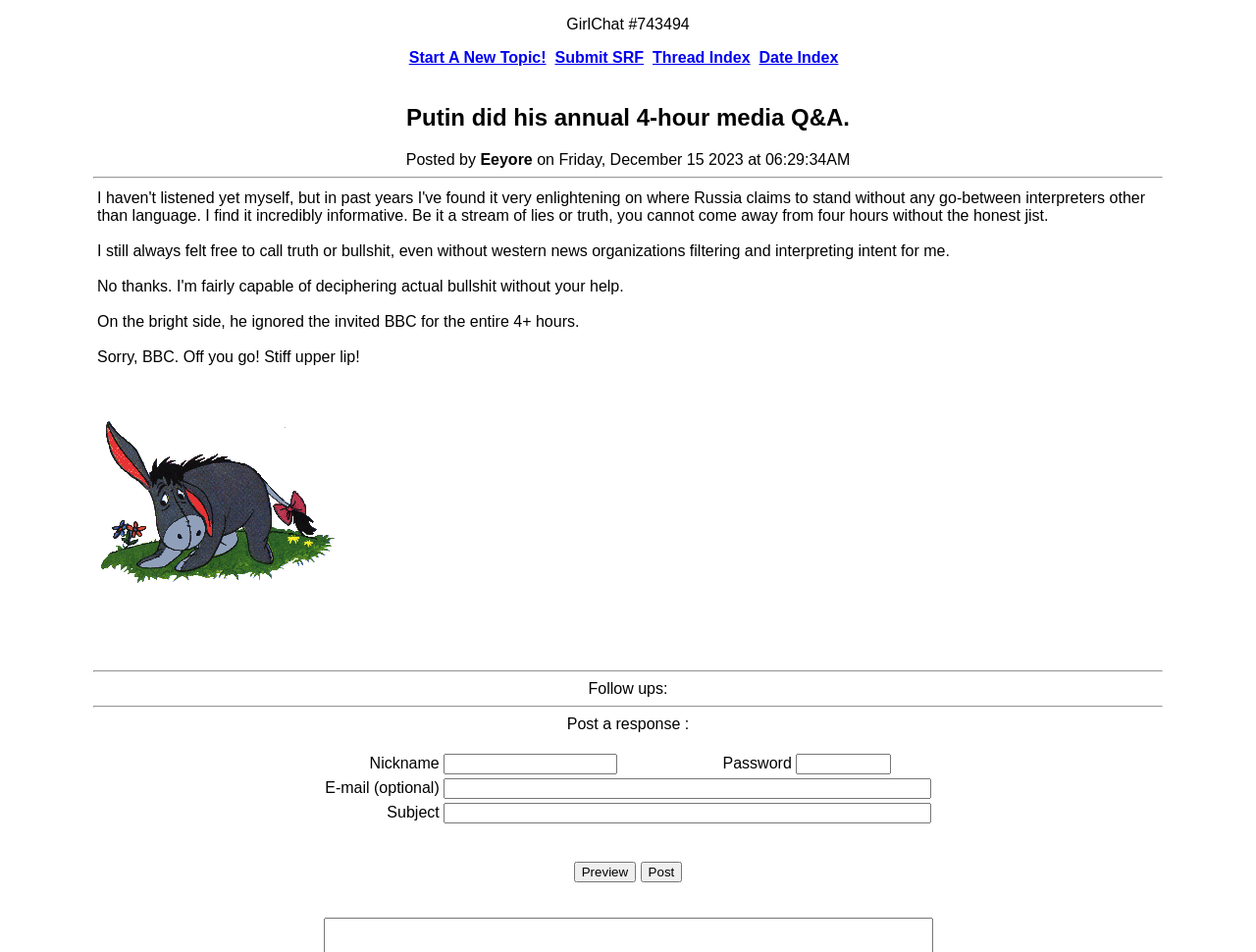Can you identify the bounding box coordinates of the clickable region needed to carry out this instruction: 'Start a new topic'? The coordinates should be four float numbers within the range of 0 to 1, stated as [left, top, right, bottom].

[0.326, 0.052, 0.435, 0.069]